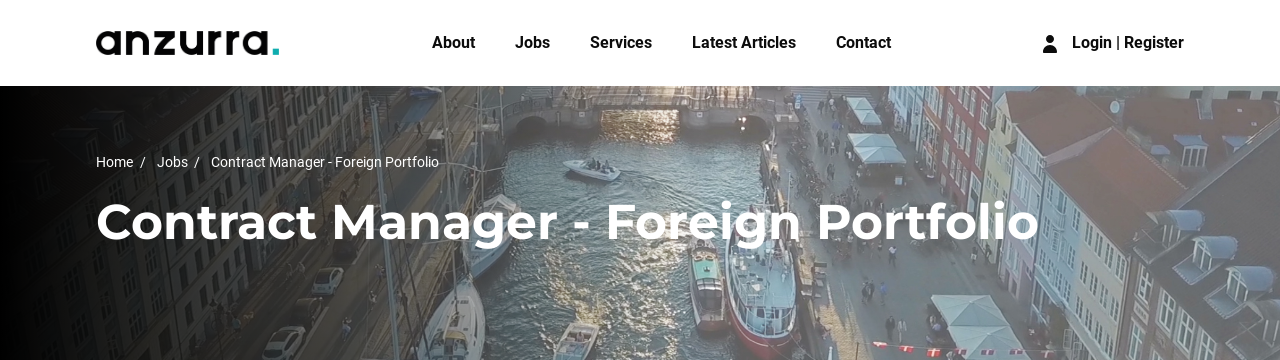What is the atmosphere of the scene?
Please ensure your answer is as detailed and informative as possible.

The setting captures a blend of leisure and activity, embodying an inviting atmosphere. This is evident from the people enjoying the outdoor spaces and the overall vibrant and colorful tone of the image.